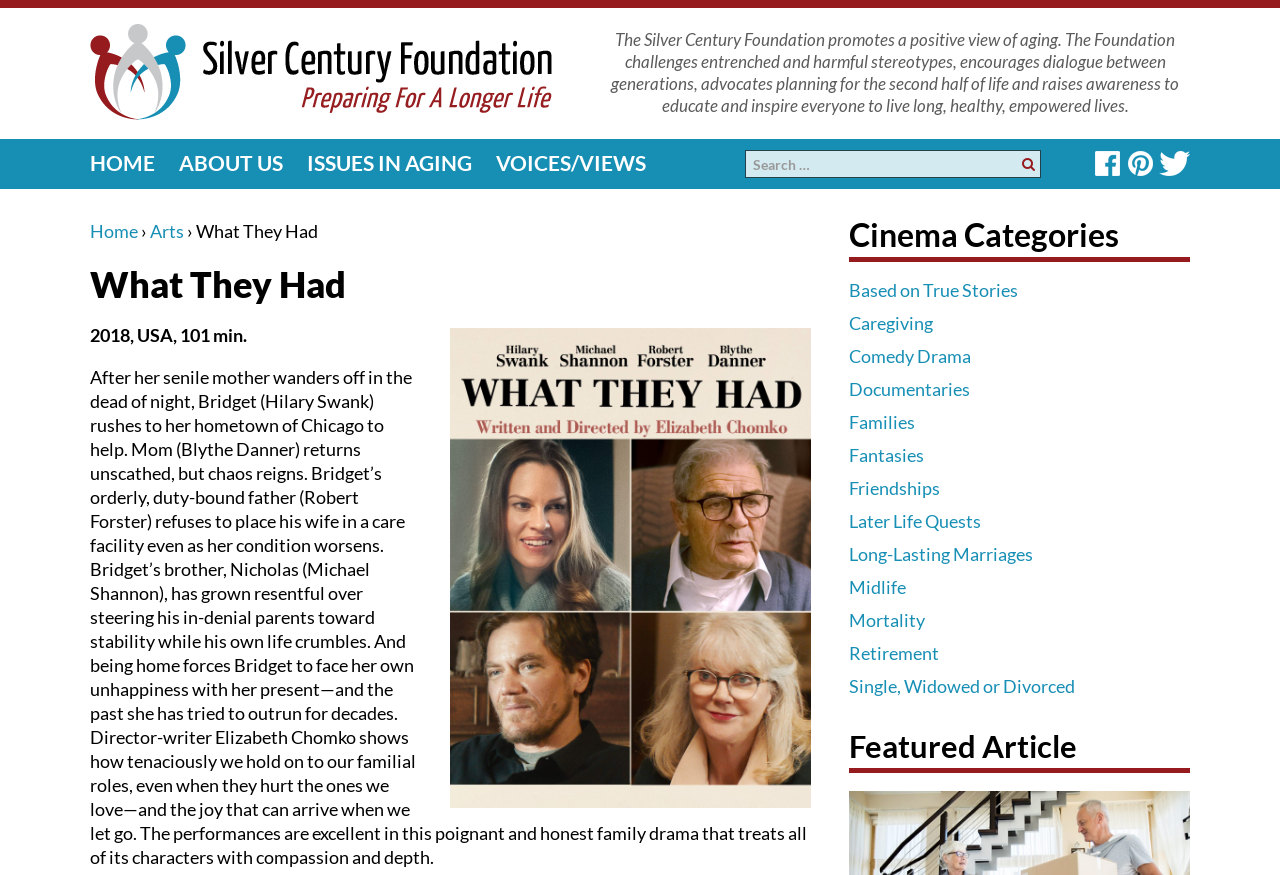Find and indicate the bounding box coordinates of the region you should select to follow the given instruction: "read about what they had".

[0.153, 0.251, 0.248, 0.277]